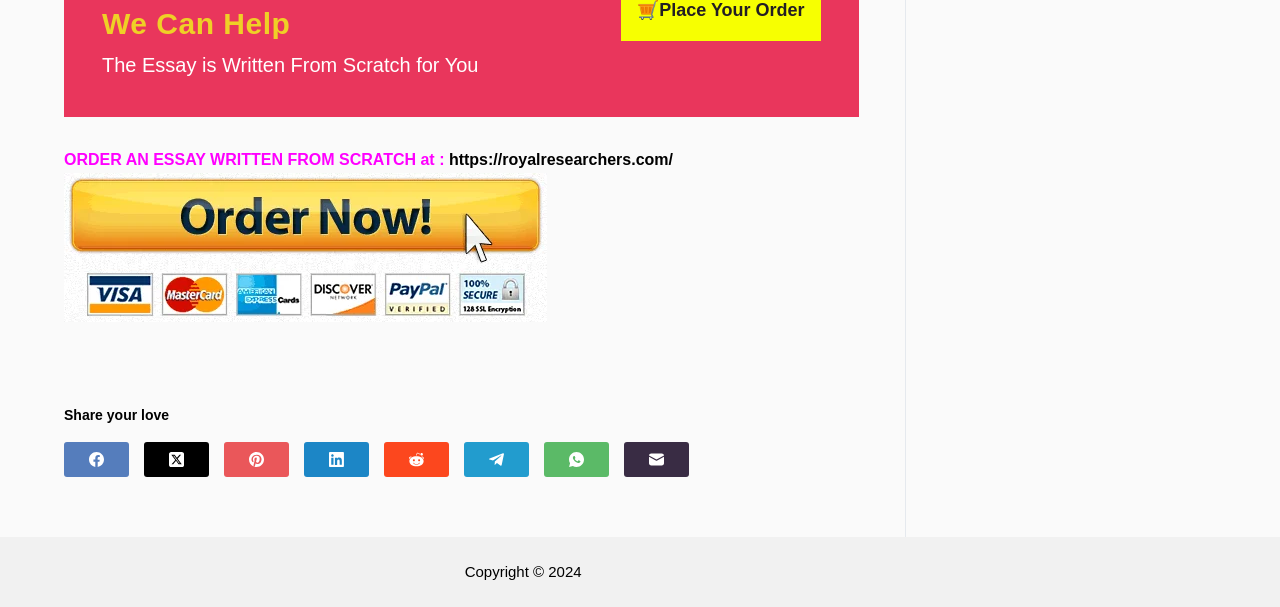Locate the bounding box coordinates of the element you need to click to accomplish the task described by this instruction: "Click on the Send Comment button".

None